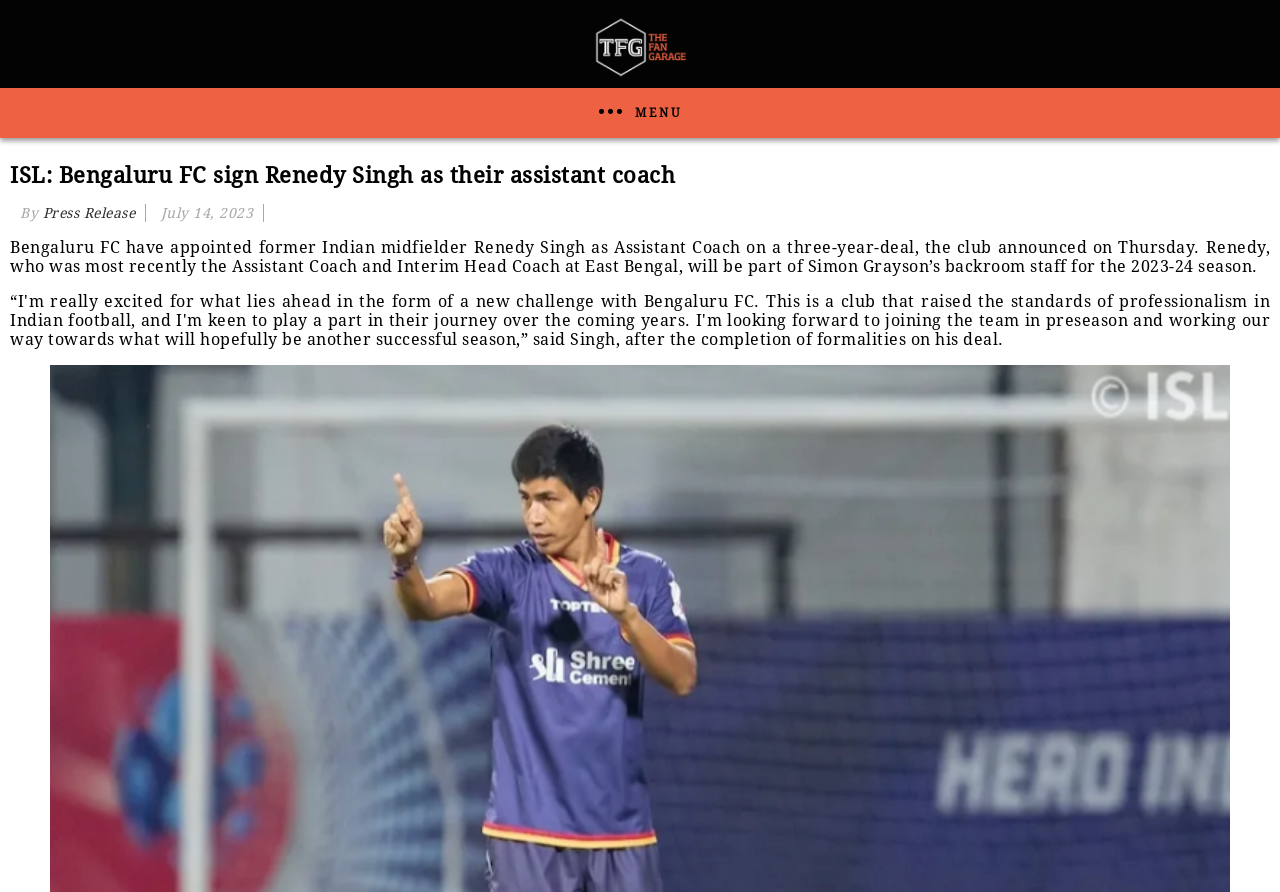What is the position that Renedy Singh held at East Bengal?
By examining the image, provide a one-word or phrase answer.

Assistant Coach and Interim Head Coach